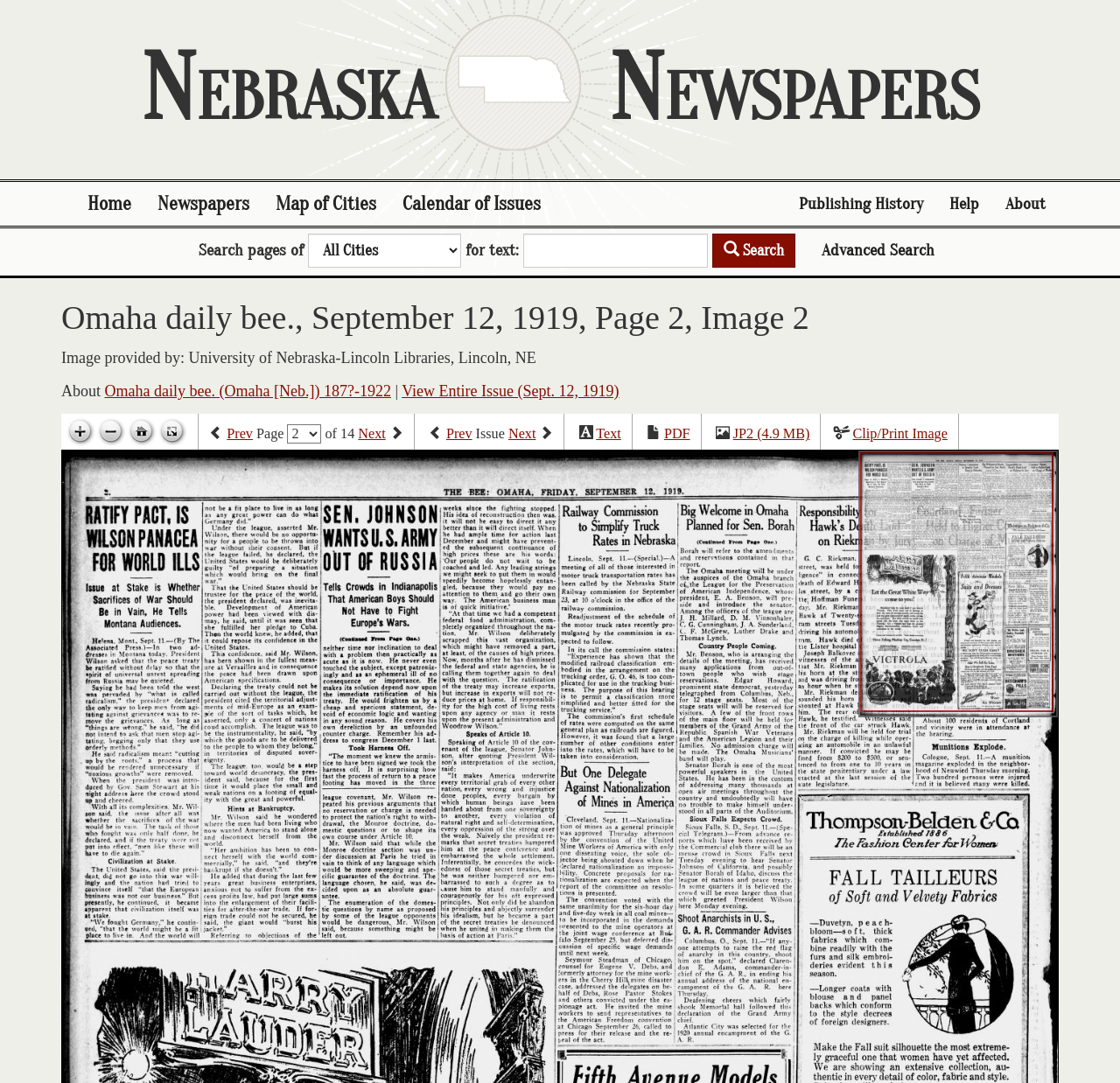Pinpoint the bounding box coordinates of the area that should be clicked to complete the following instruction: "View entire issue". The coordinates must be given as four float numbers between 0 and 1, i.e., [left, top, right, bottom].

[0.359, 0.353, 0.553, 0.369]